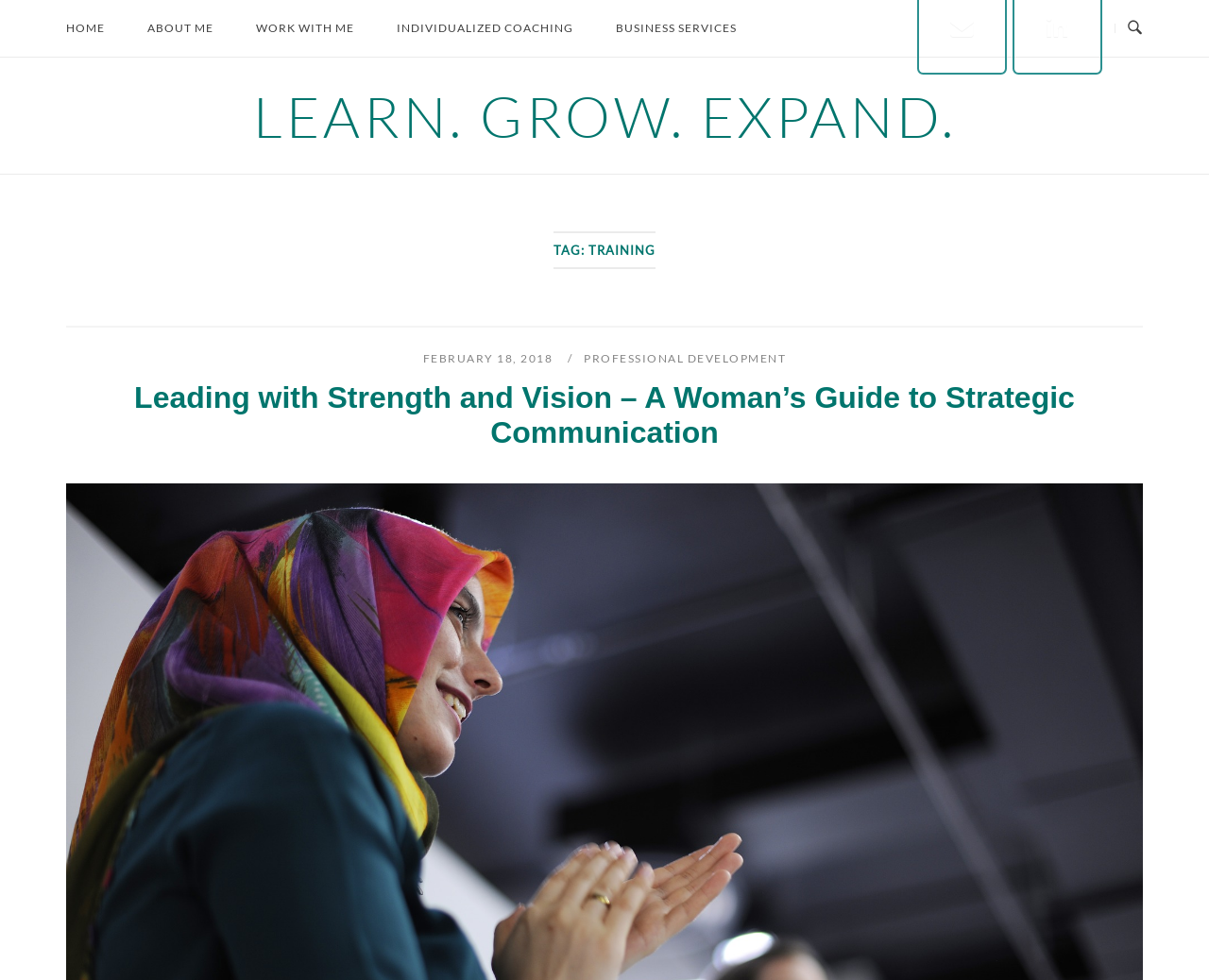Provide a one-word or short-phrase answer to the question:
What is the date of the first article?

FEBRUARY 18, 2018